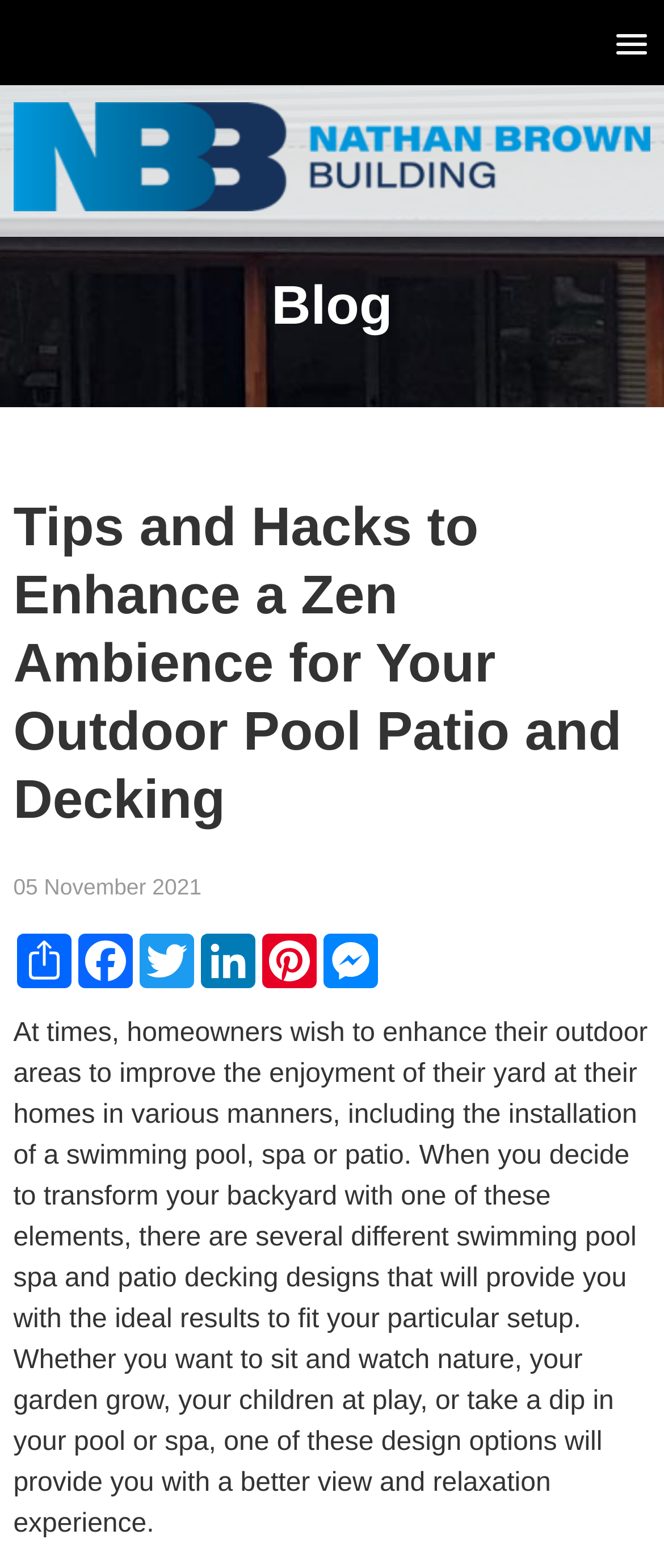Identify the bounding box for the UI element specified in this description: "Technische Universität München". The coordinates must be four float numbers between 0 and 1, formatted as [left, top, right, bottom].

None